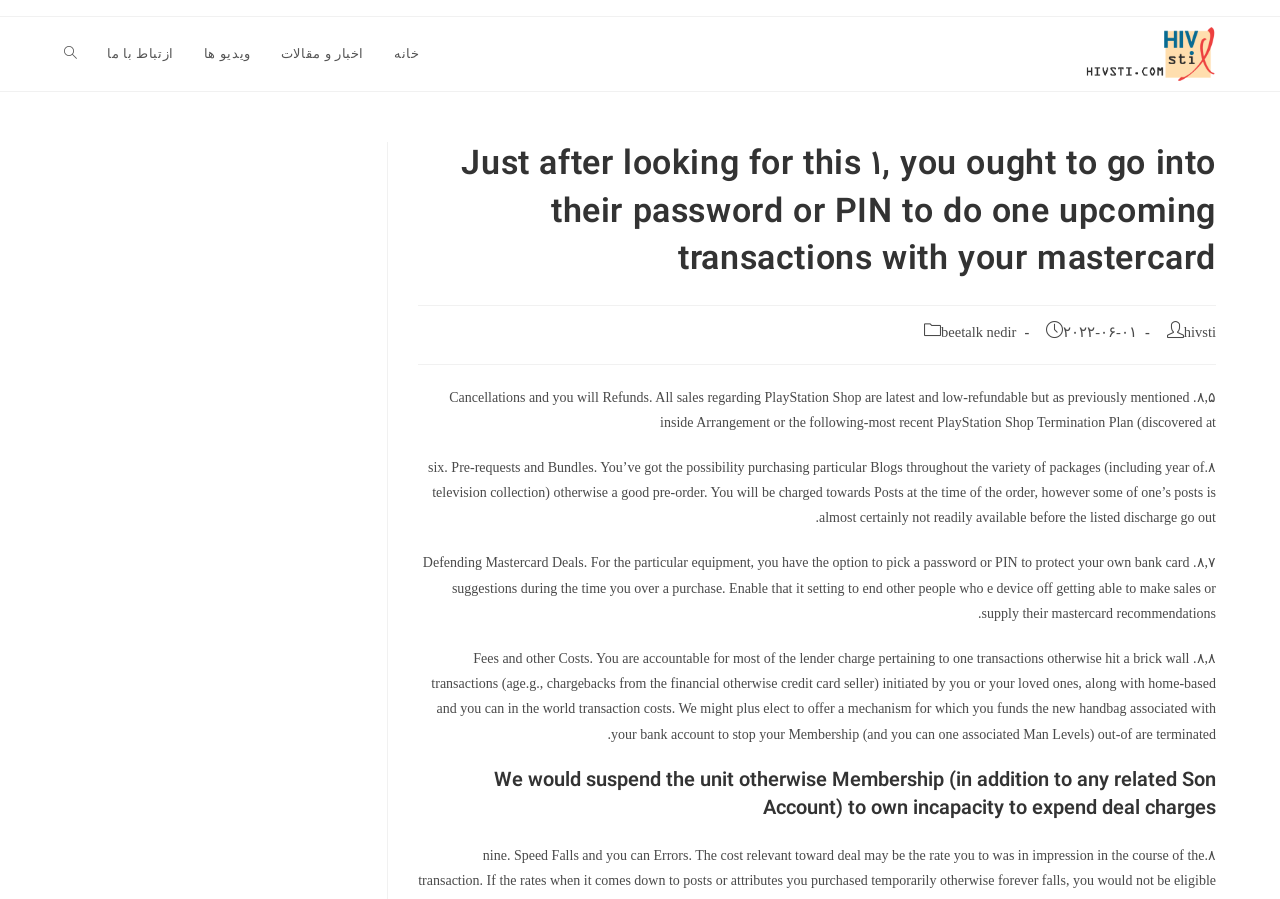Please locate the bounding box coordinates of the element that should be clicked to achieve the given instruction: "View news and articles".

[0.208, 0.019, 0.296, 0.101]